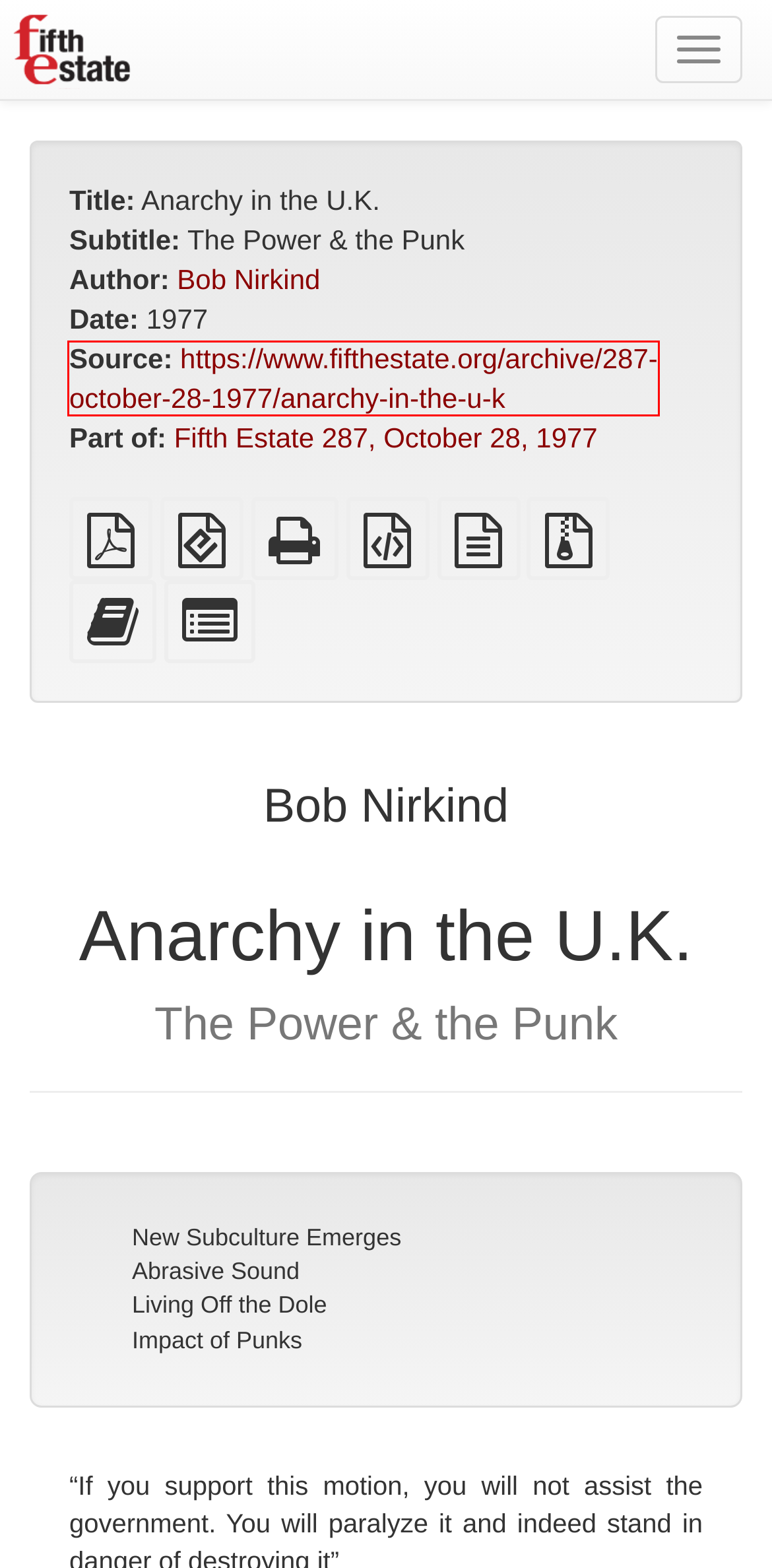With the provided screenshot showing a webpage and a red bounding box, determine which webpage description best fits the new page that appears after clicking the element inside the red box. Here are the options:
A. Bob Nirkind | Fifth Estate Archive
B. Most Recent Additions | Fifth Estate Archive
C. 287, October 28, 1977 | Fifth Estate Archive
D. Full list of texts | Fifth Estate Archive
E. Anarchy in the U.K. - Issue 287, October 28, 1977 - Fifth Estate Magazine
F. Fifth Estate Archive on mobile | Fifth Estate Archive
G. Welcome to the Fifth Estate Mirror Site | Fifth Estate Archive
H. Anarchy in the U.K.

E